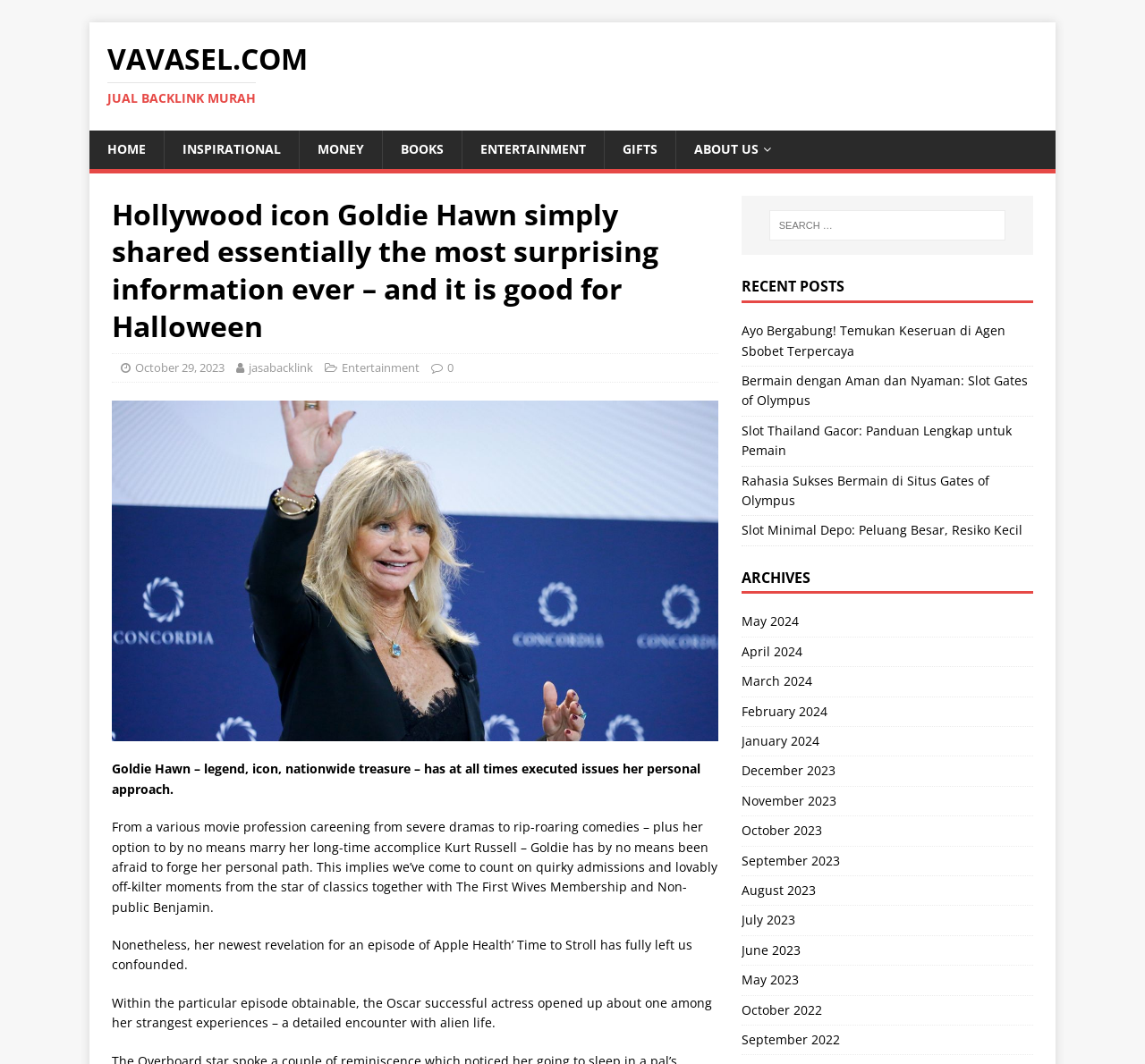Pinpoint the bounding box coordinates of the clickable element to carry out the following instruction: "Visit the 'ENTERTAINMENT' page."

[0.403, 0.123, 0.527, 0.159]